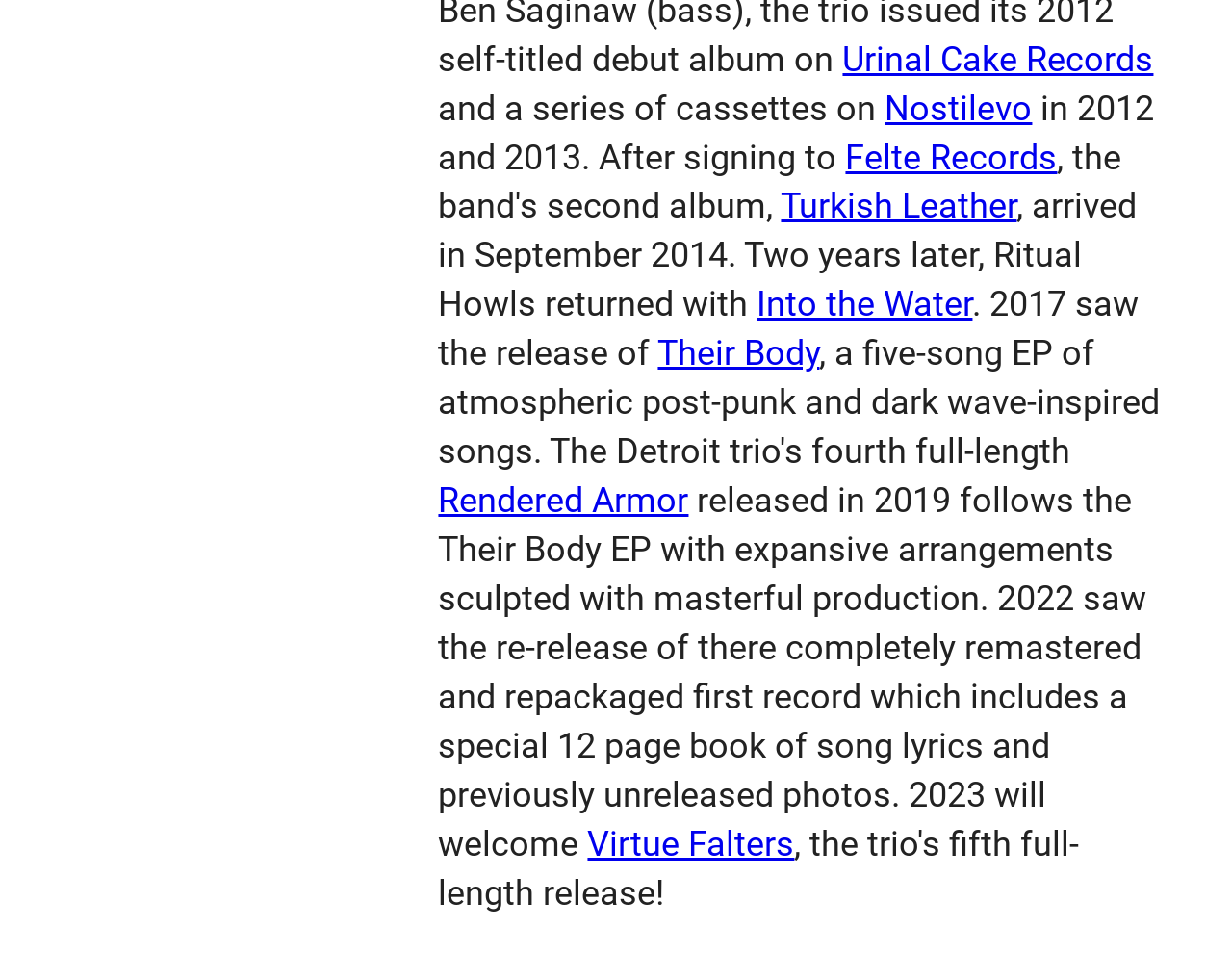Answer the following inquiry with a single word or phrase:
What is the title of the EP released in 2017?

Their Body